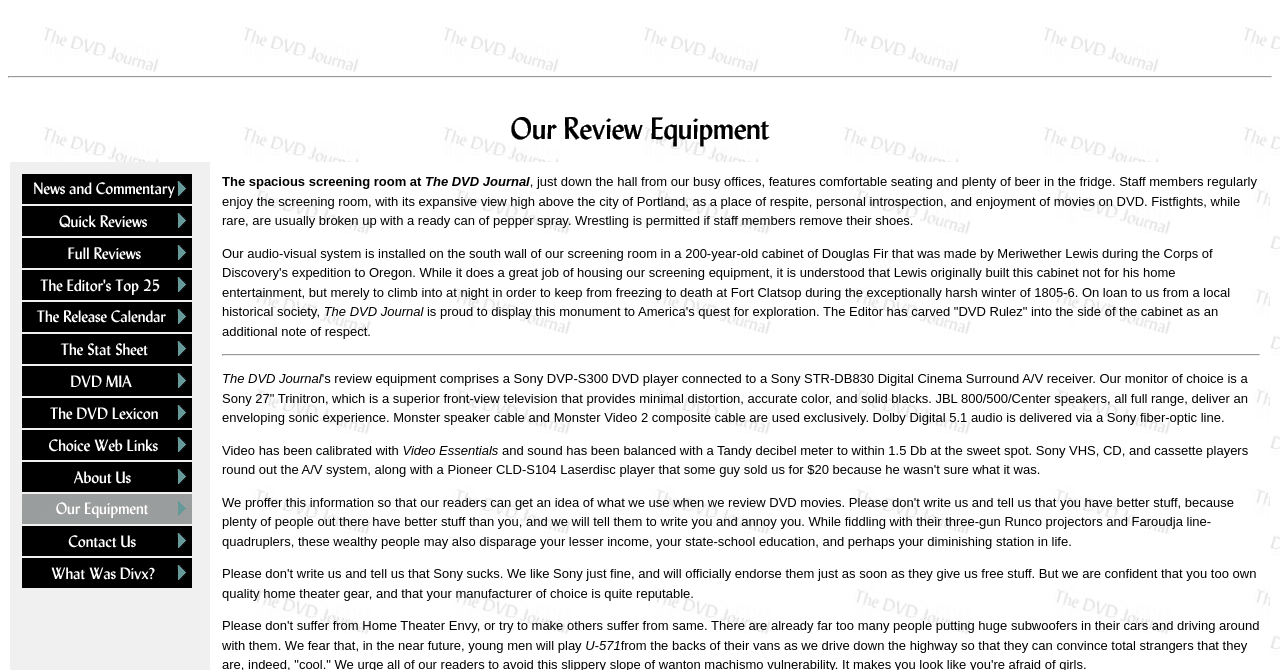Determine the bounding box coordinates of the area to click in order to meet this instruction: "Explore the third DVD review equipment link".

[0.017, 0.355, 0.15, 0.378]